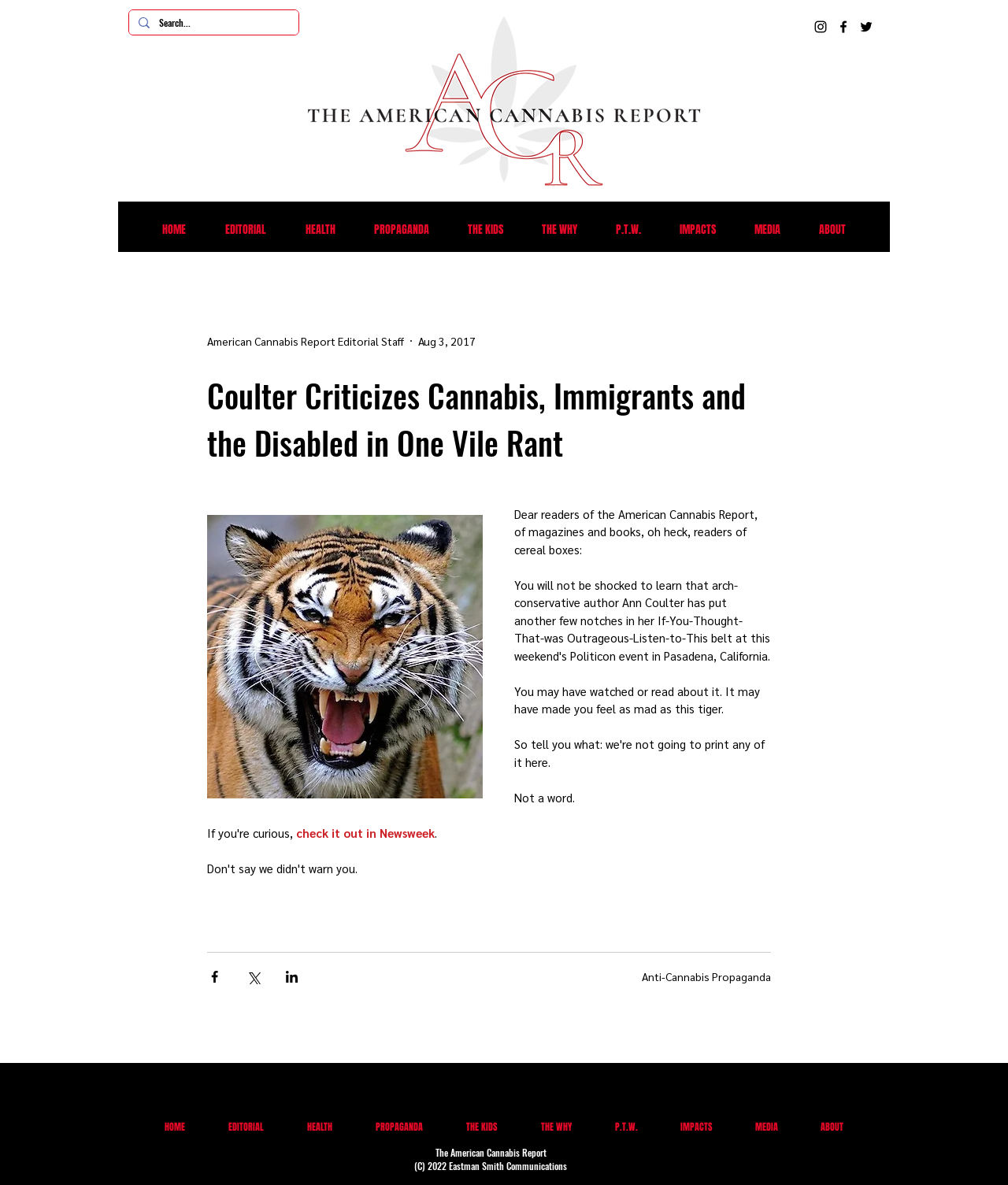Please respond to the question using a single word or phrase:
What social media platforms are available for sharing the article?

Facebook, Twitter, LinkedIn